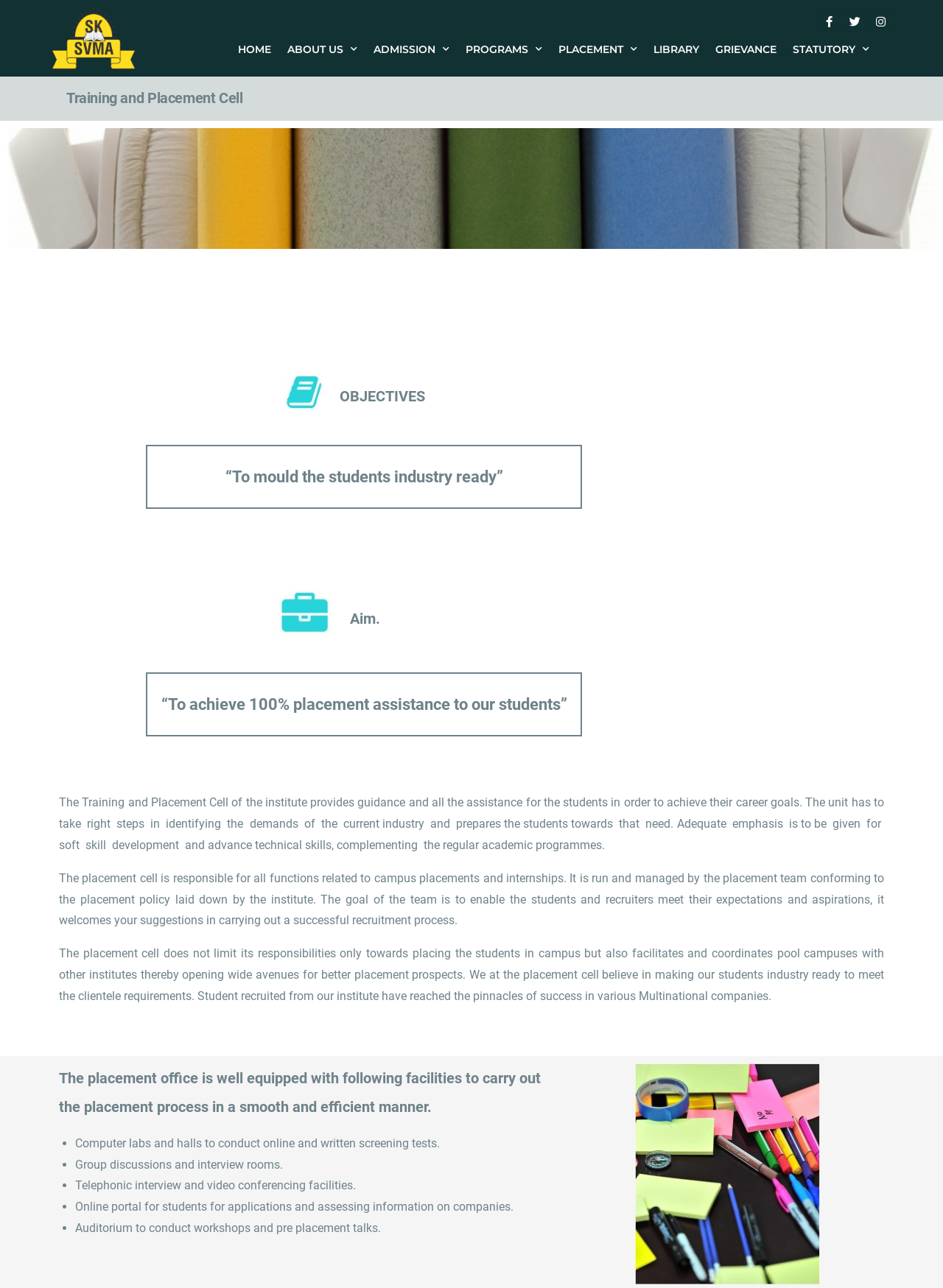Locate the bounding box coordinates of the clickable area to execute the instruction: "Click the PLACEMENT link". Provide the coordinates as four float numbers between 0 and 1, represented as [left, top, right, bottom].

[0.577, 0.025, 0.691, 0.052]